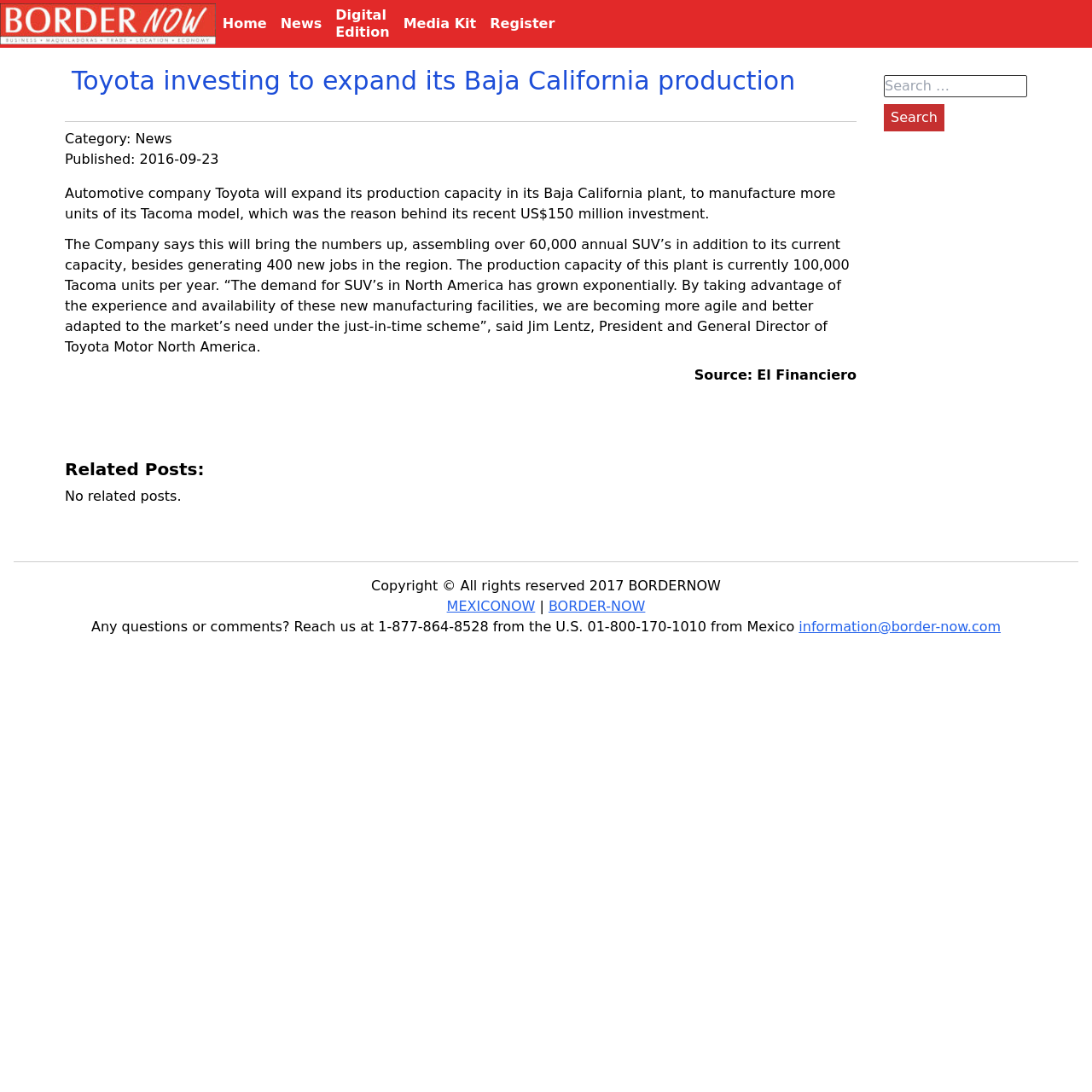What is the source of the news article?
Based on the image, answer the question in a detailed manner.

The article mentions that the source of the news is El Financiero, which is a publication that reported on Toyota's expansion of its Baja California plant.